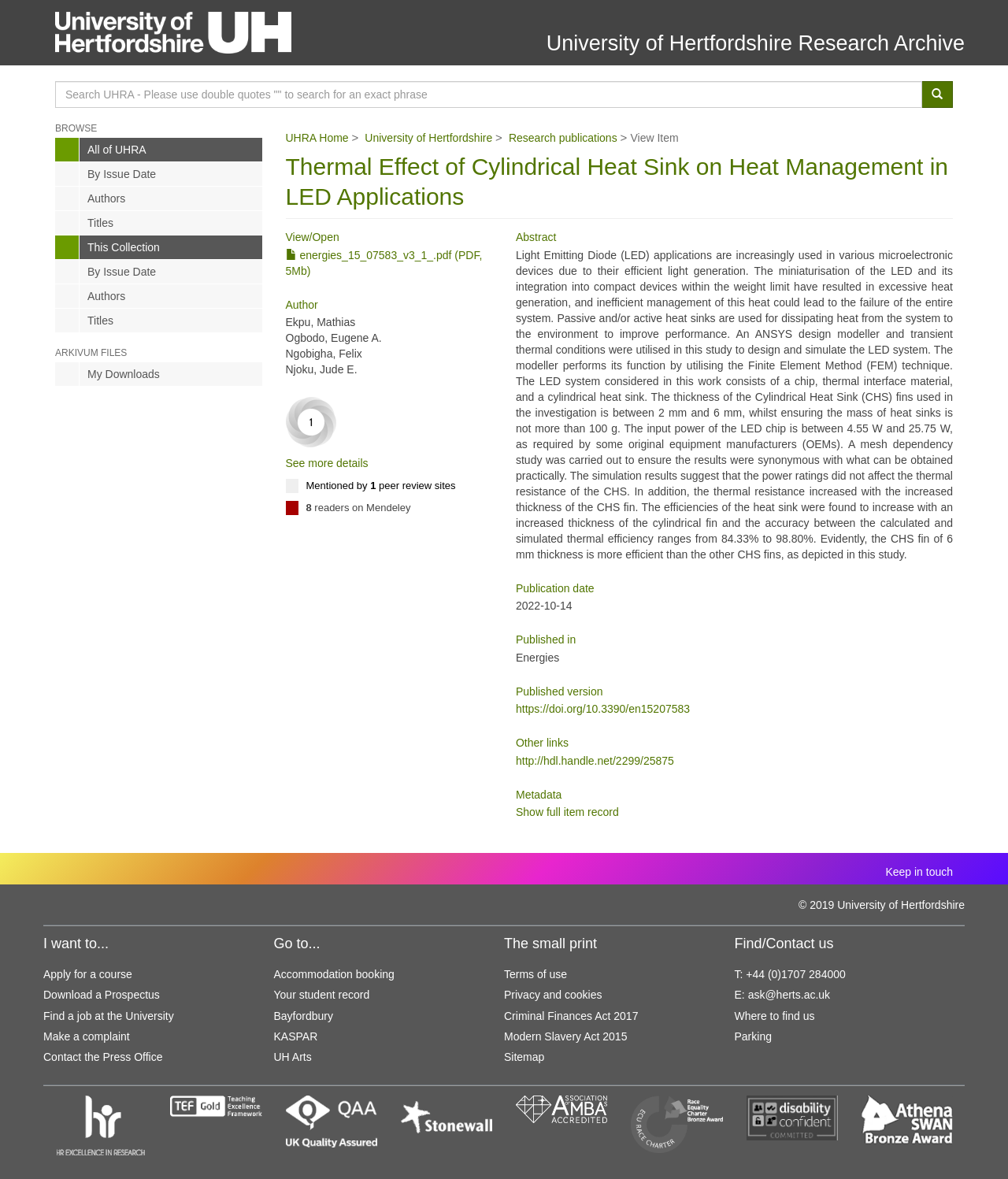Deliver a detailed narrative of the webpage's visual and textual elements.

The webpage is about a research article titled "Thermal Effect of Cylindrical Heat Sink on Heat Management in LED Applications" from the University of Hertfordshire Research Archive. 

At the top of the page, there is a link and an image on the left side, followed by a heading that displays the university's name. Below this, there is a search bar with a button and a layout table. 

On the left side of the page, there are several links and headings, including "BROWSE", "ARKIVUM FILES", and "UHRA Home". These links and headings are arranged vertically, with some of them having sub-links or text below them. 

In the main content area, there is a heading that displays the title of the research article, followed by a heading that says "View/ Open" and a link to a PDF file. Below this, there are headings and text that provide information about the author, publication date, and published version of the article. 

There is also an abstract section that summarizes the content of the research article. The abstract is a long paragraph that discusses the use of LED applications, heat generation, and the design and simulation of a LED system using an ANSYS design modeller and transient thermal conditions. 

At the bottom of the page, there are several links and headings, including "I want to...", "Go to...", and "The small print". These links and headings provide access to various university resources, such as course applications, job listings, and accommodation booking. There is also a section that displays the university's contact information and a sitemap. Finally, there are several images at the very bottom of the page, including logos and icons.